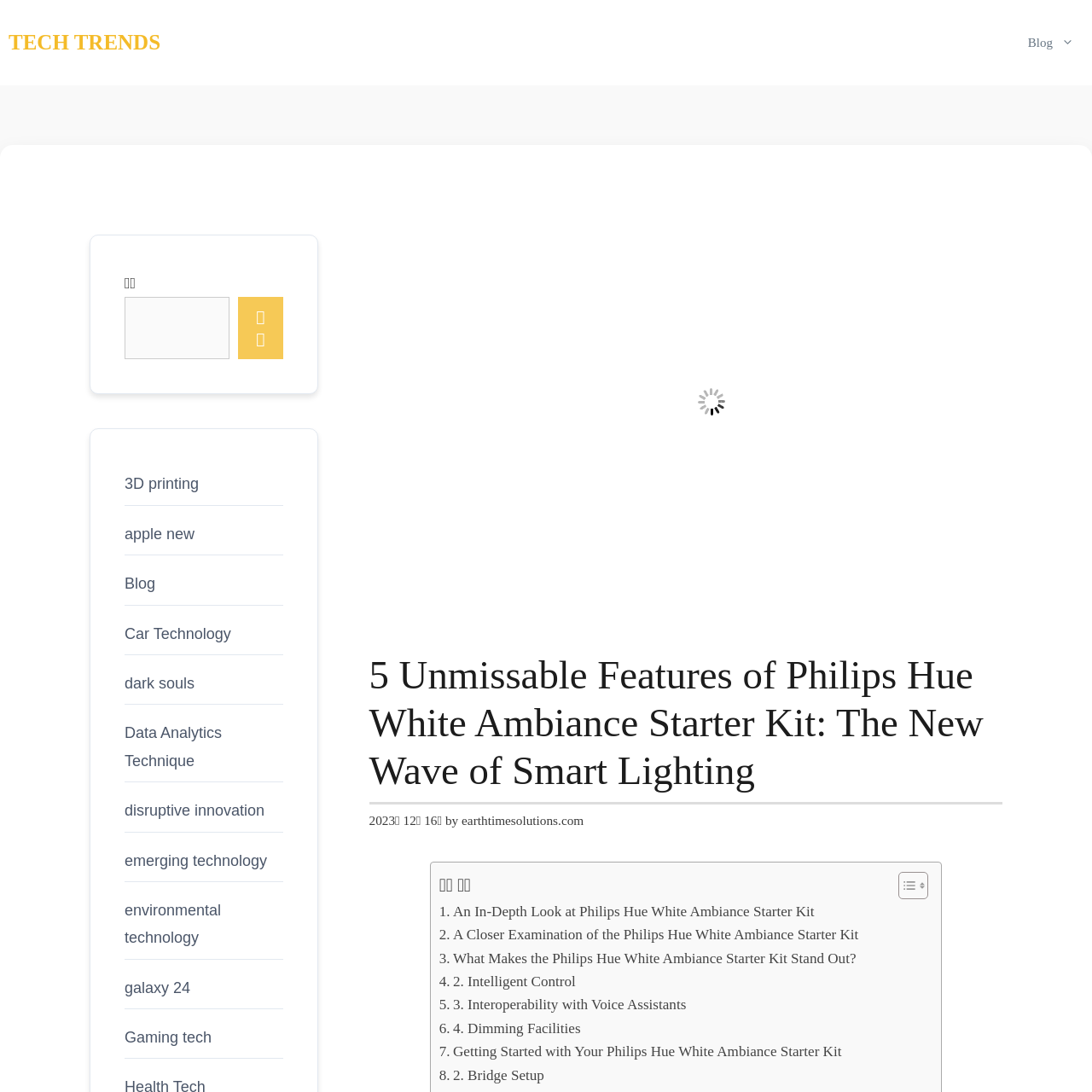What is the category of the article?
Please use the image to provide an in-depth answer to the question.

I determined the category of the article by looking at the navigation menu at the top of the webpage, which has a link labeled 'TECH TRENDS'. This suggests that the article belongs to the TECH TRENDS category.